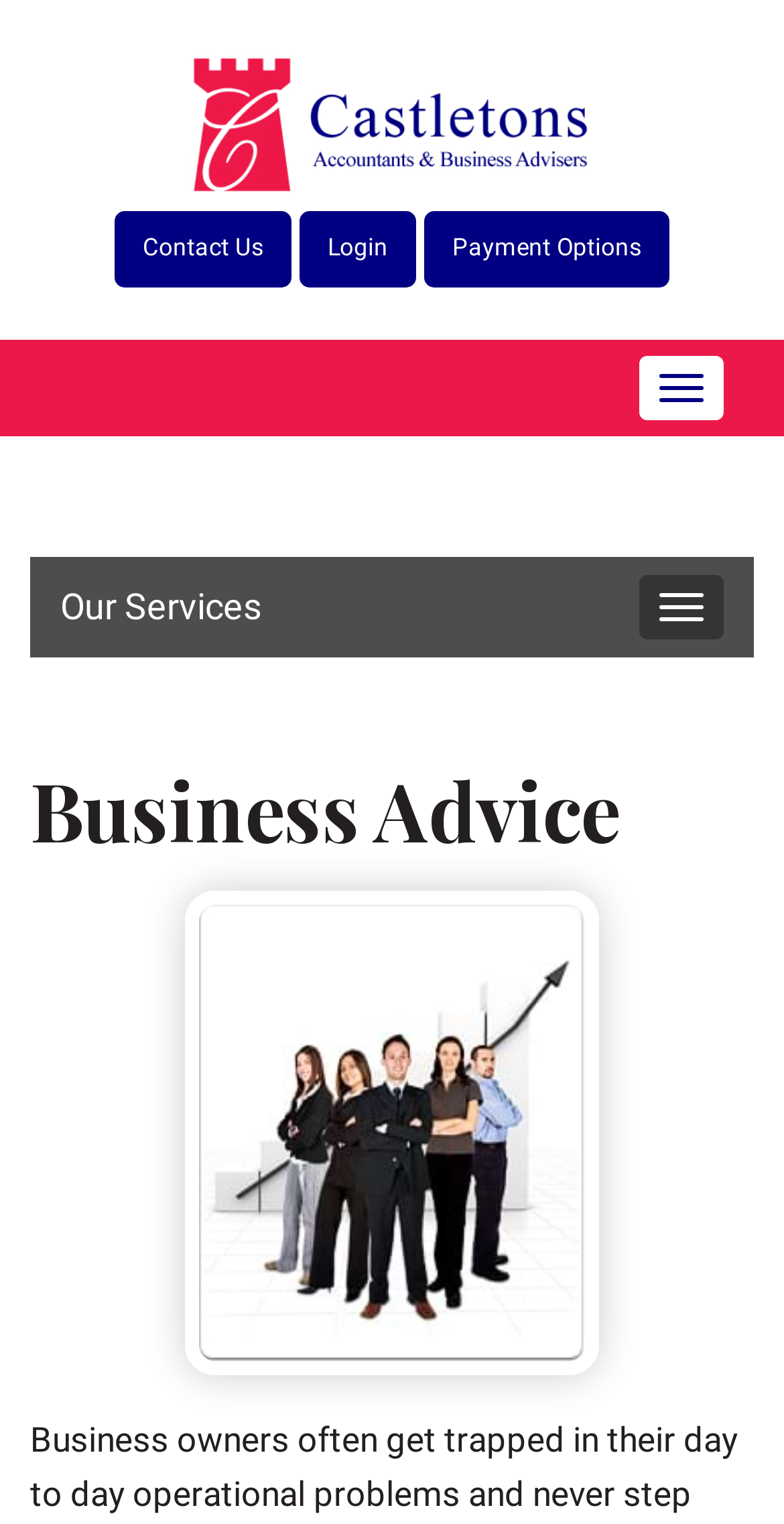What is the main topic of the webpage?
Refer to the screenshot and answer in one word or phrase.

Business Advice